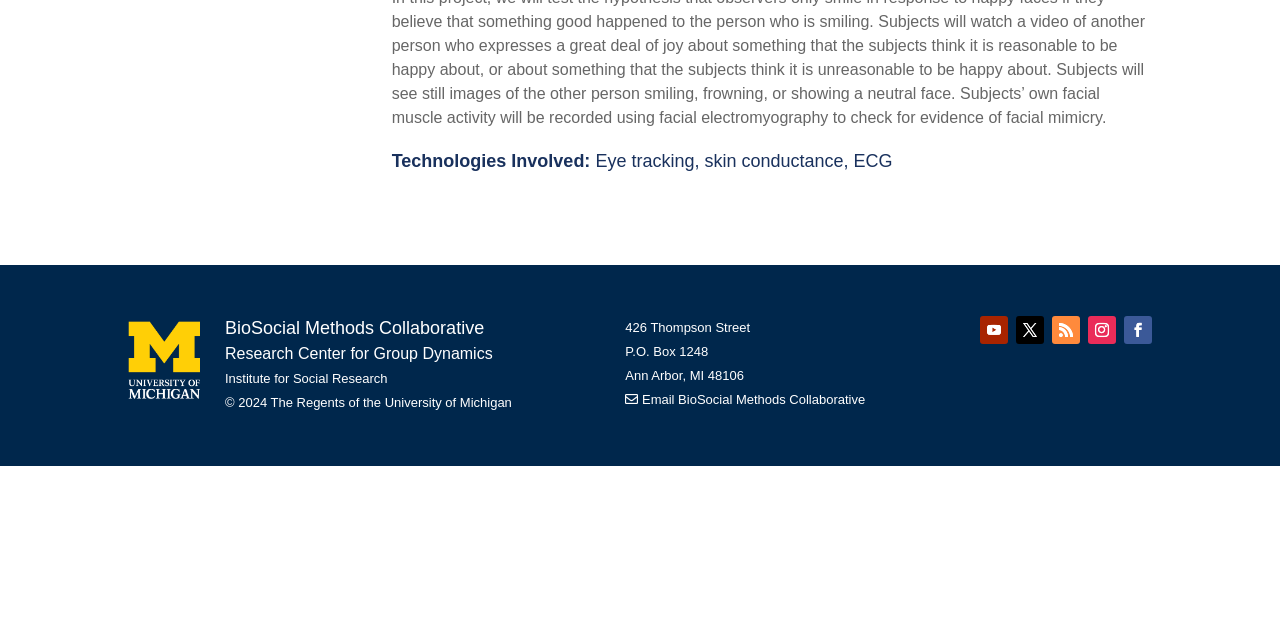Extract the bounding box coordinates for the UI element described by the text: "YouTube". The coordinates should be in the form of [left, top, right, bottom] with values between 0 and 1.

[0.766, 0.493, 0.787, 0.537]